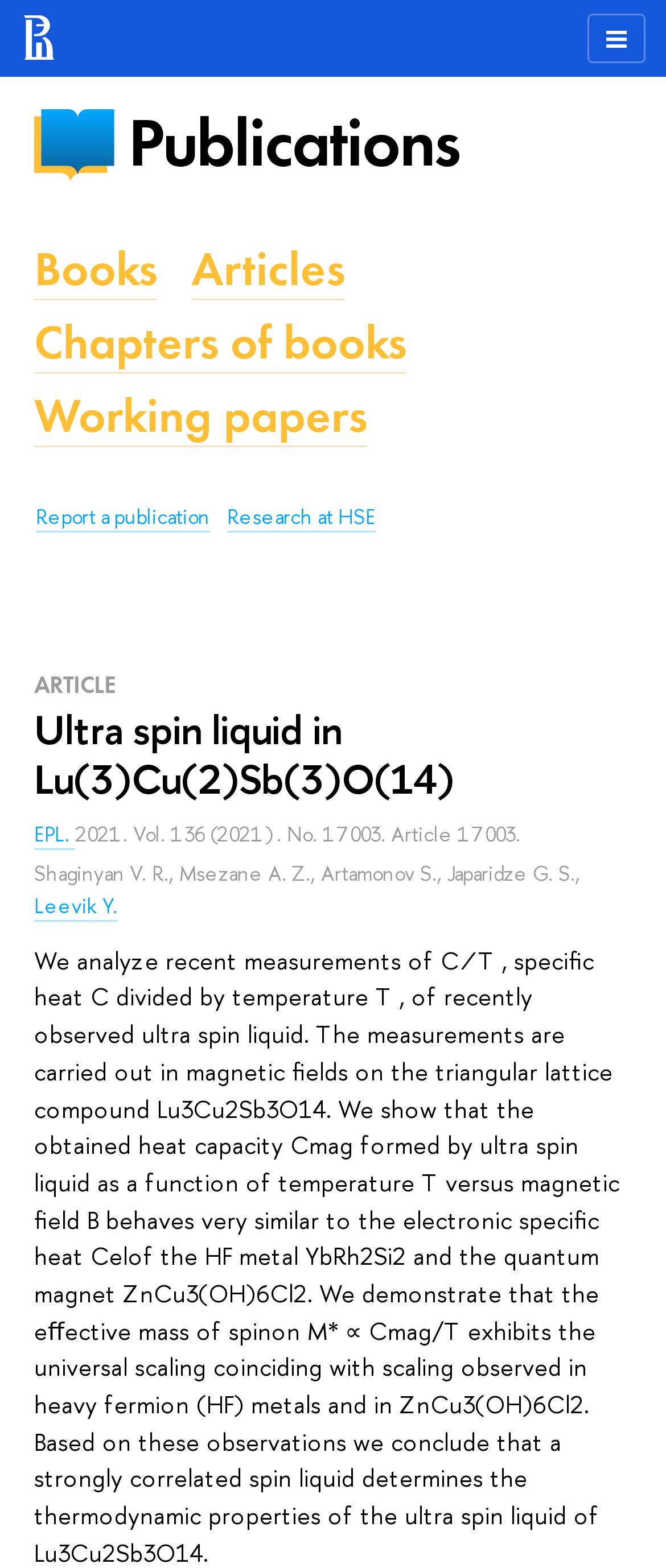Who are the authors of this article?
Use the screenshot to answer the question with a single word or phrase.

Shaginyan V. R., Msezane A. Z., Artamonov S., Japaridze G. S., Leevik Y.